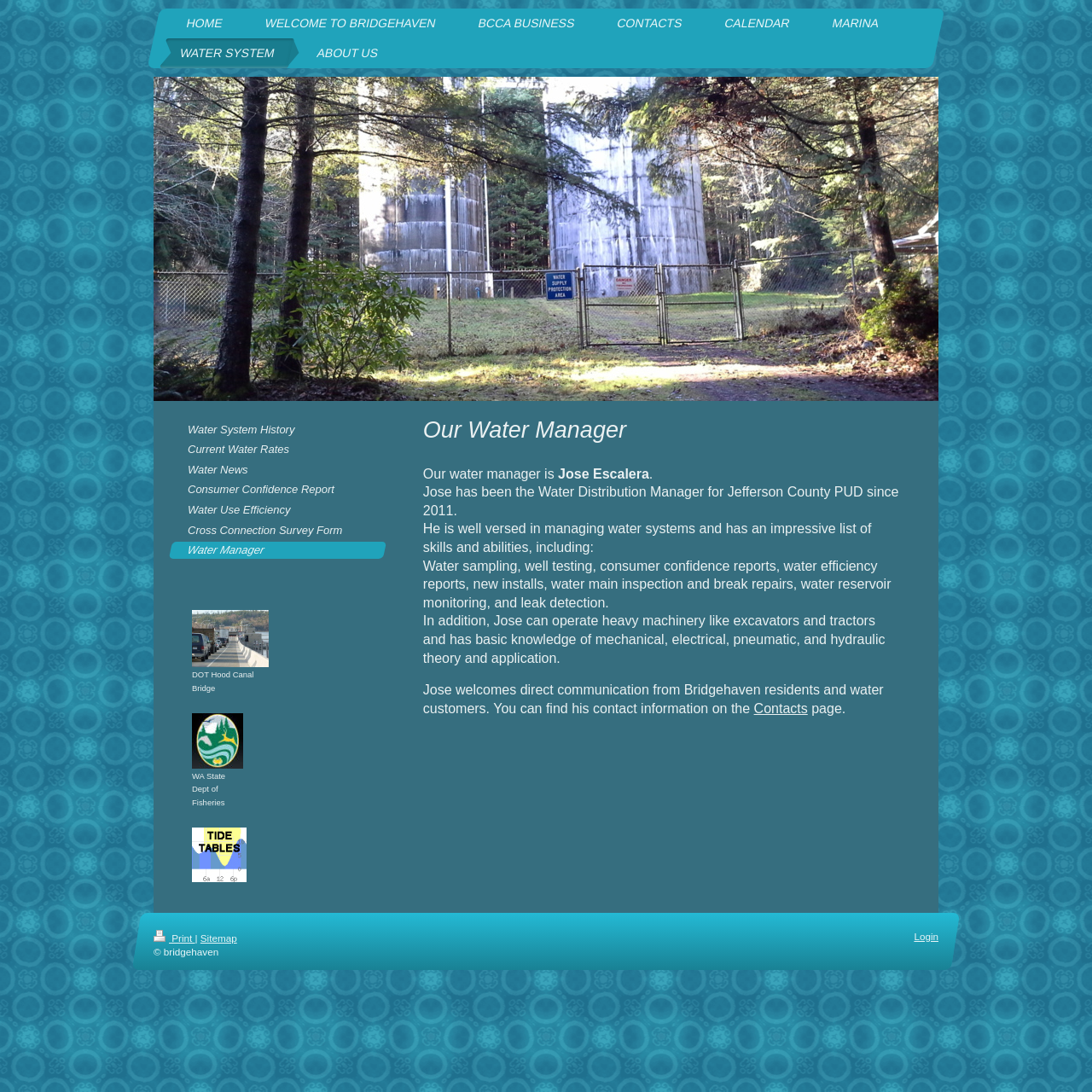How many external links are there on the webpage? Refer to the image and provide a one-word or short phrase answer.

2